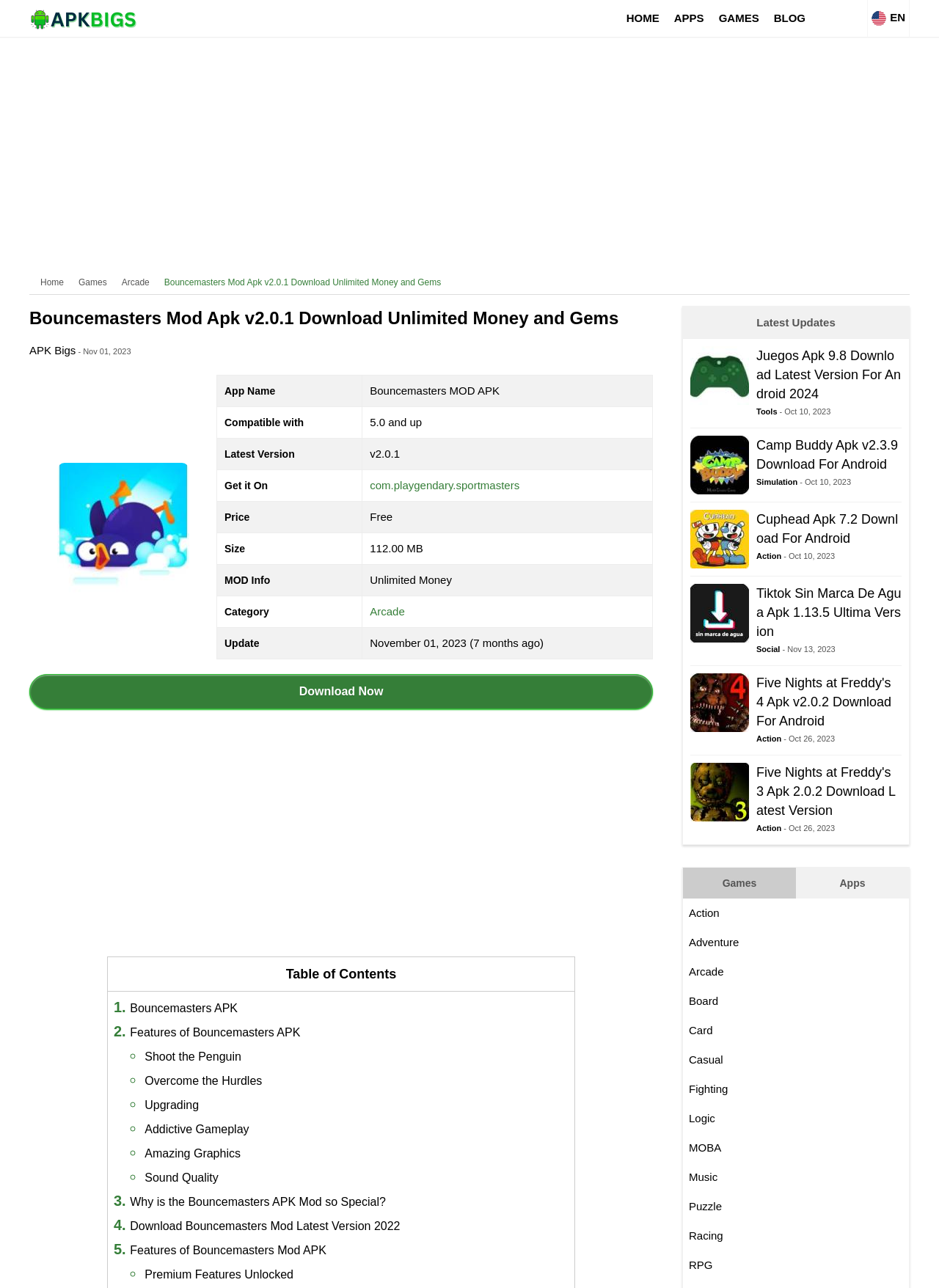What is the category of the APK?
Please use the image to provide a one-word or short phrase answer.

Arcade